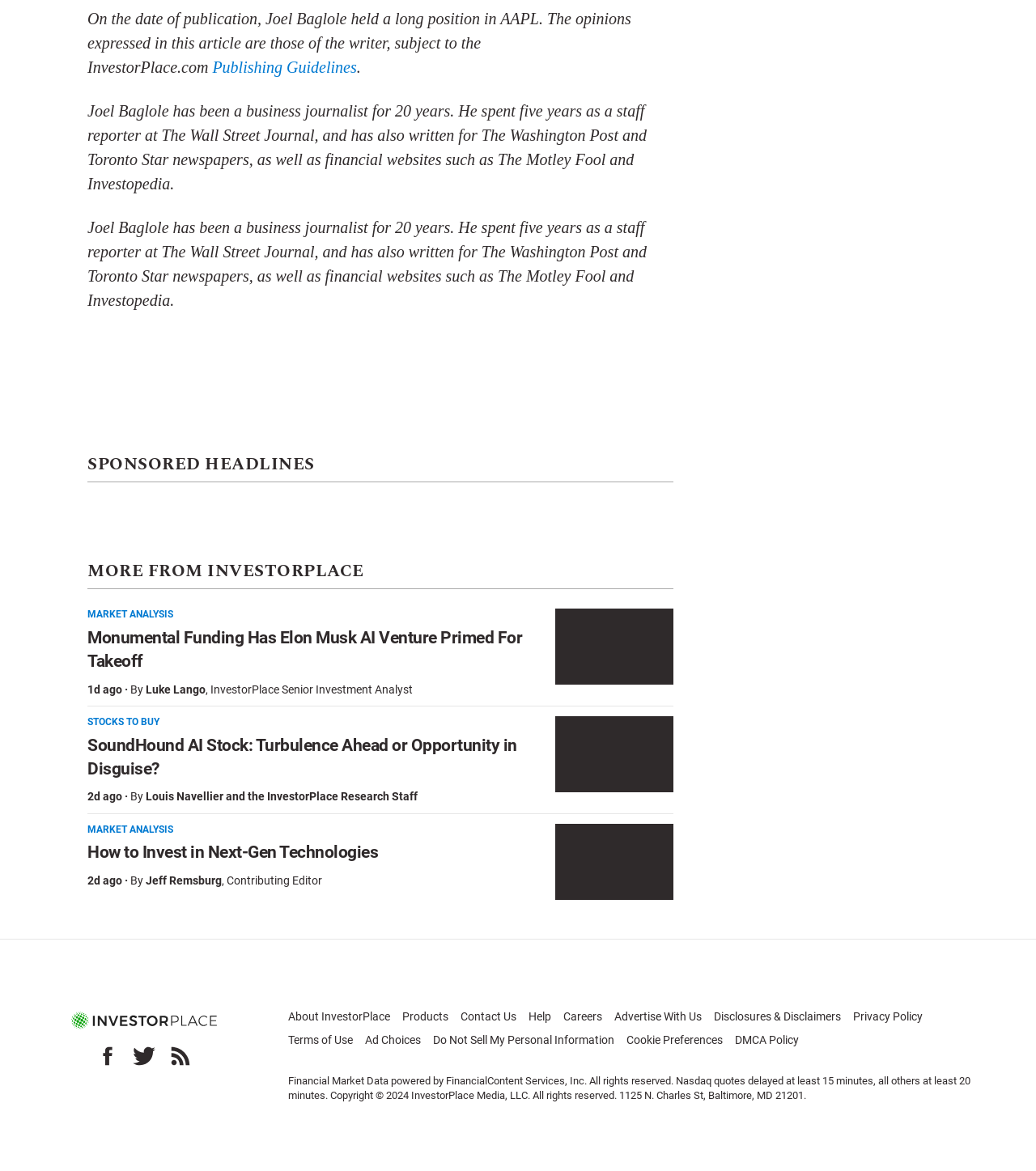Answer the question using only one word or a concise phrase: Who wrote the article about Elon Musk AI venture?

Luke Lango